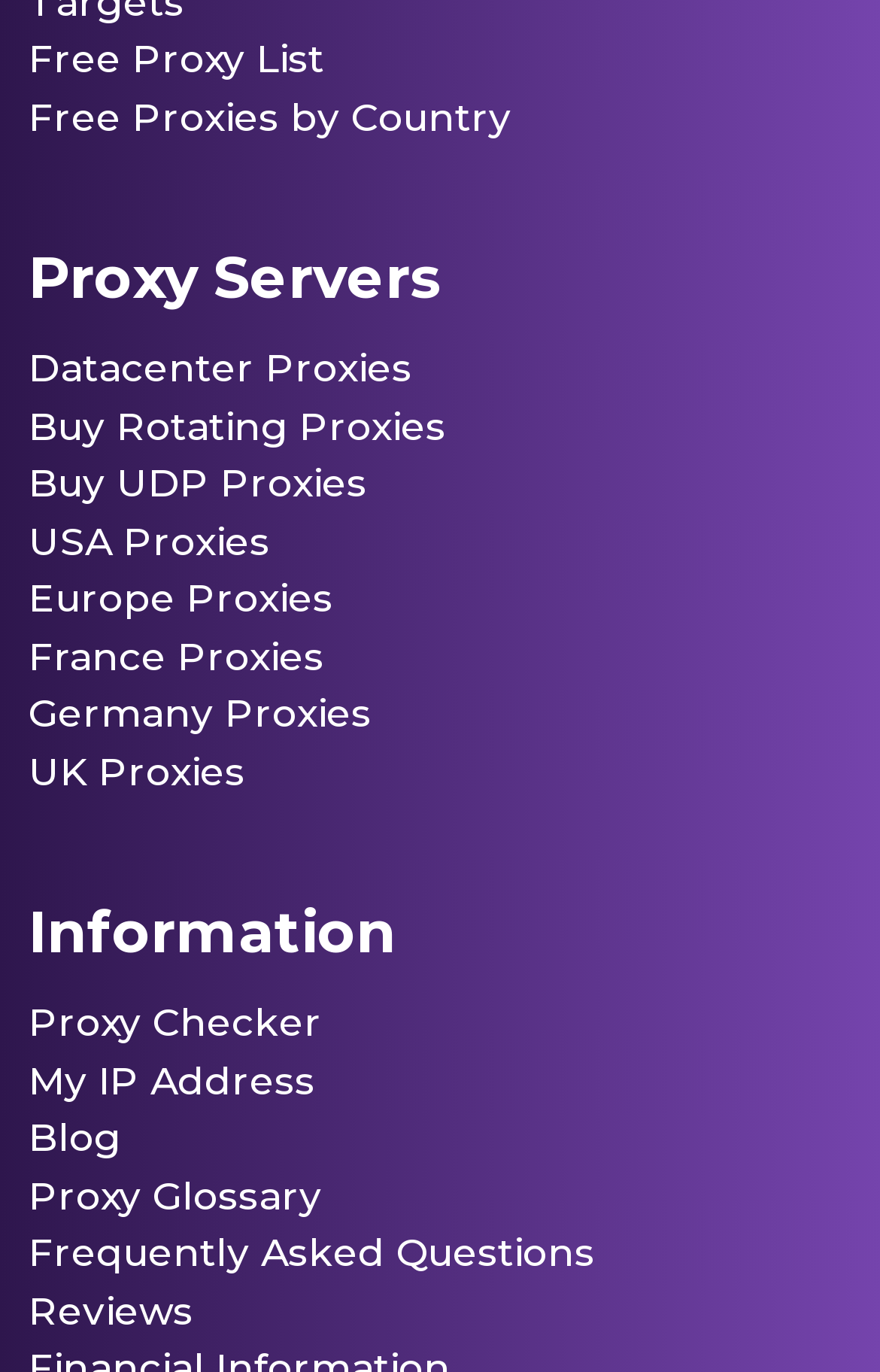How many country-specific proxy links are there?
Using the image as a reference, give an elaborate response to the question.

I counted the number of links with country names, such as 'USA Proxies', 'Europe Proxies', 'France Proxies', and 'Germany Proxies', and found that there are 4 country-specific proxy links.